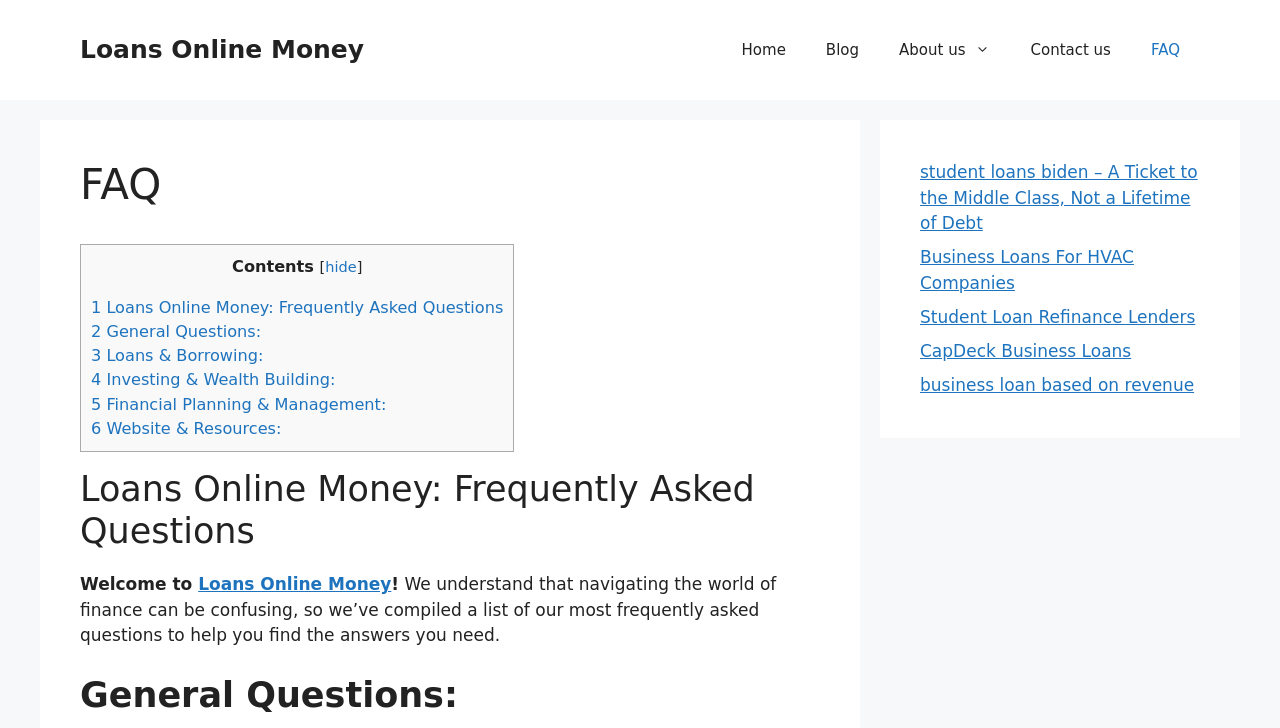Find the bounding box coordinates for the area that must be clicked to perform this action: "Click on the 'Loans Online Money: Frequently Asked Questions' link".

[0.071, 0.409, 0.393, 0.435]